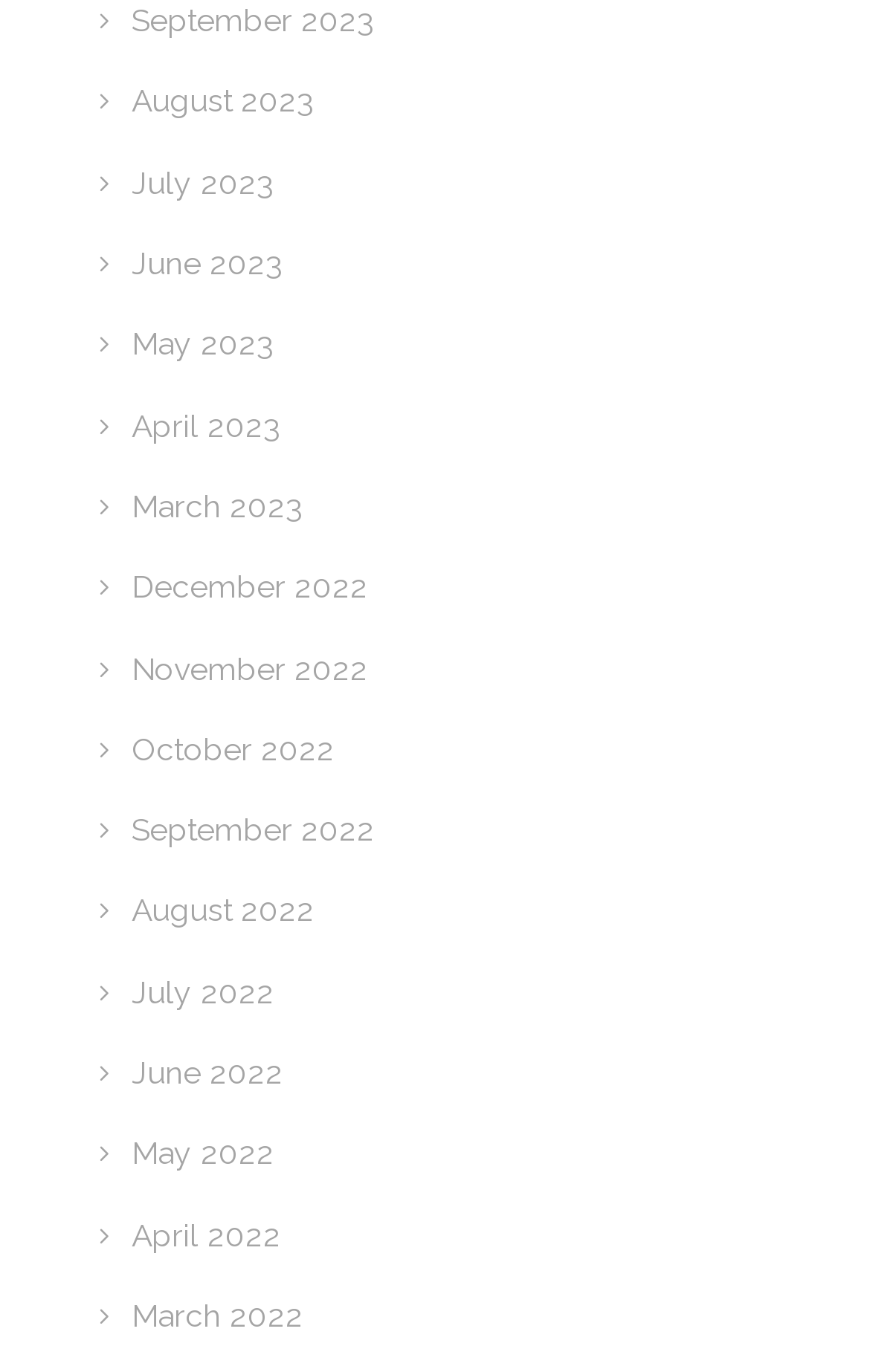How many months are listed in 2023?
Based on the screenshot, answer the question with a single word or phrase.

5